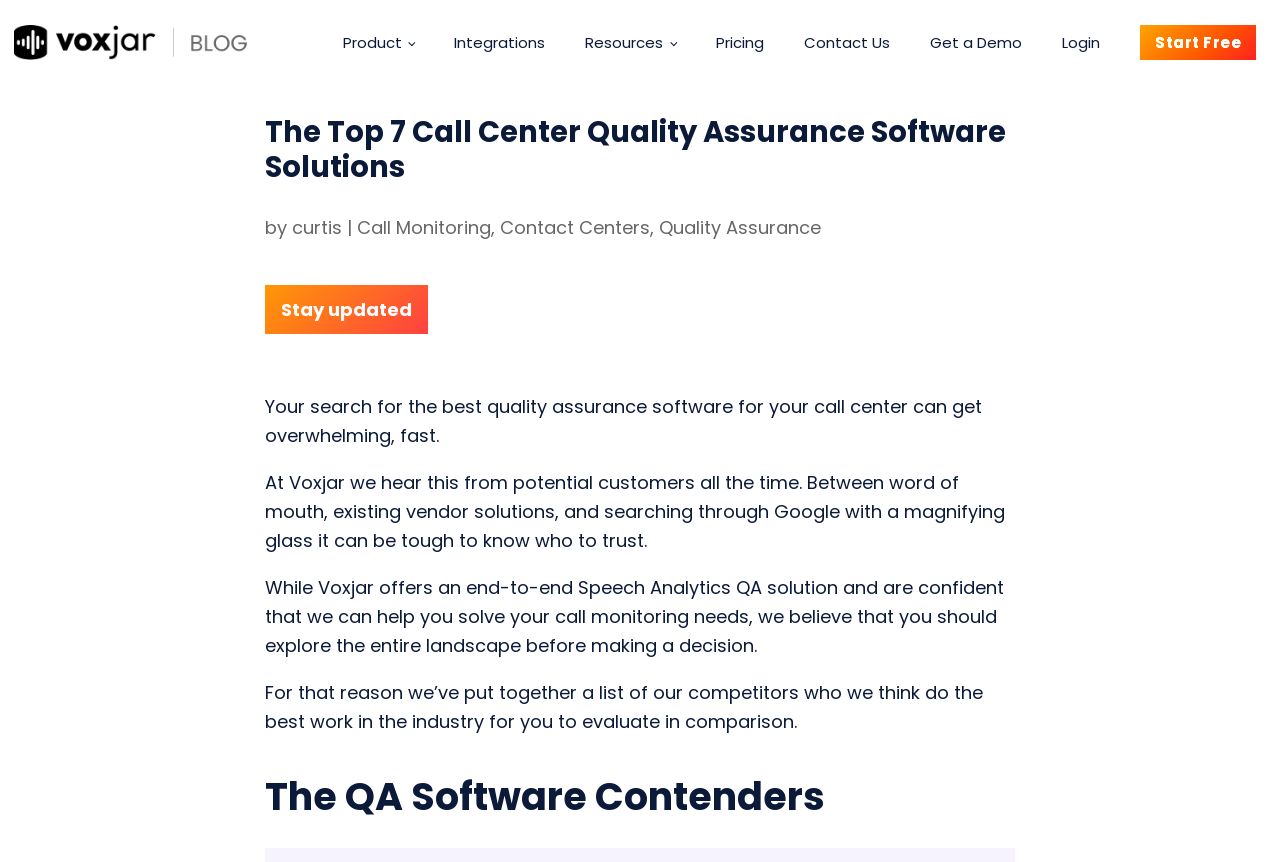Using the provided element description: "Get a Demo", determine the bounding box coordinates of the corresponding UI element in the screenshot.

[0.719, 0.009, 0.806, 0.089]